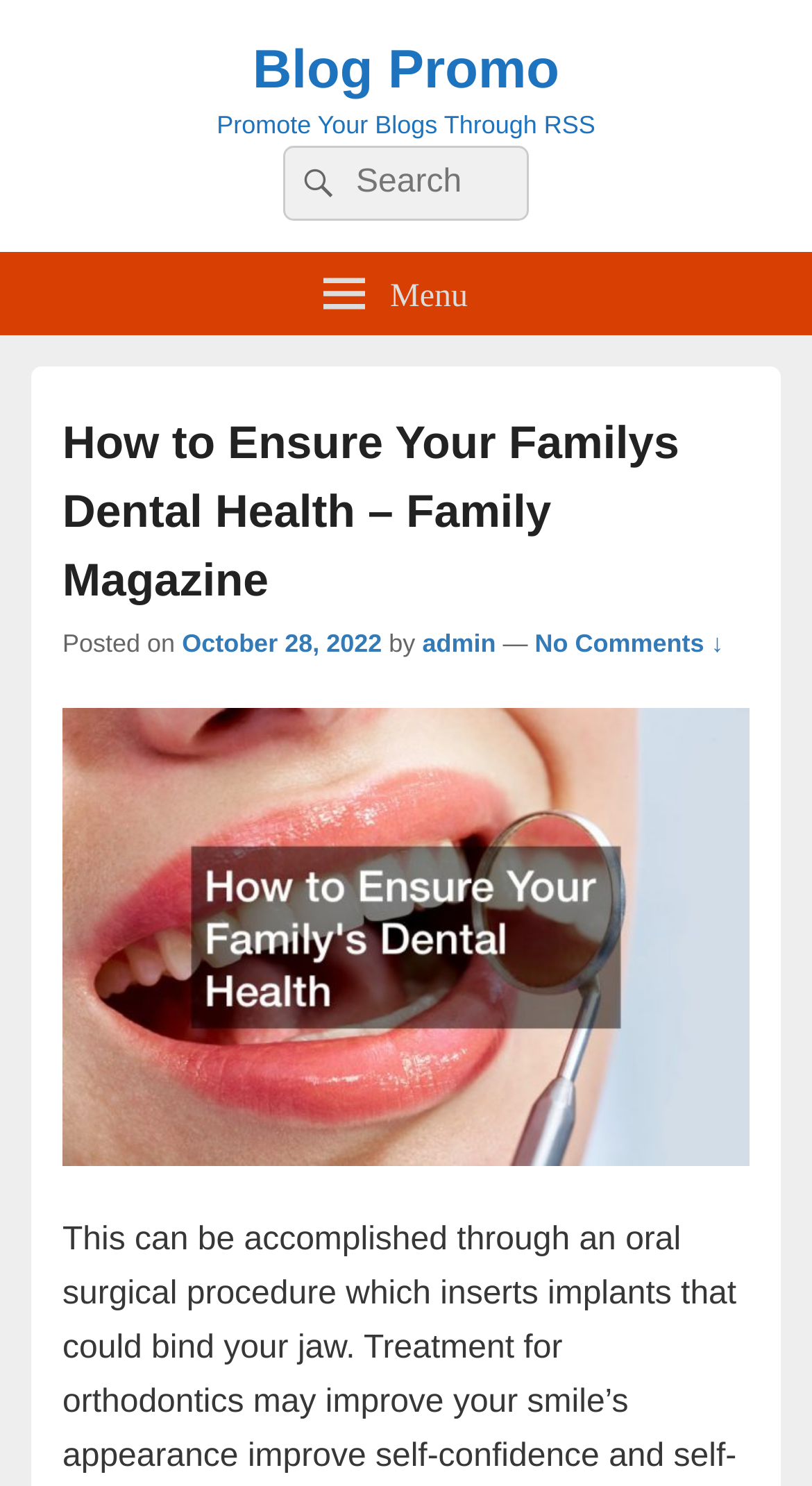Find and provide the bounding box coordinates for the UI element described here: "Blog Promo". The coordinates should be given as four float numbers between 0 and 1: [left, top, right, bottom].

[0.311, 0.025, 0.689, 0.067]